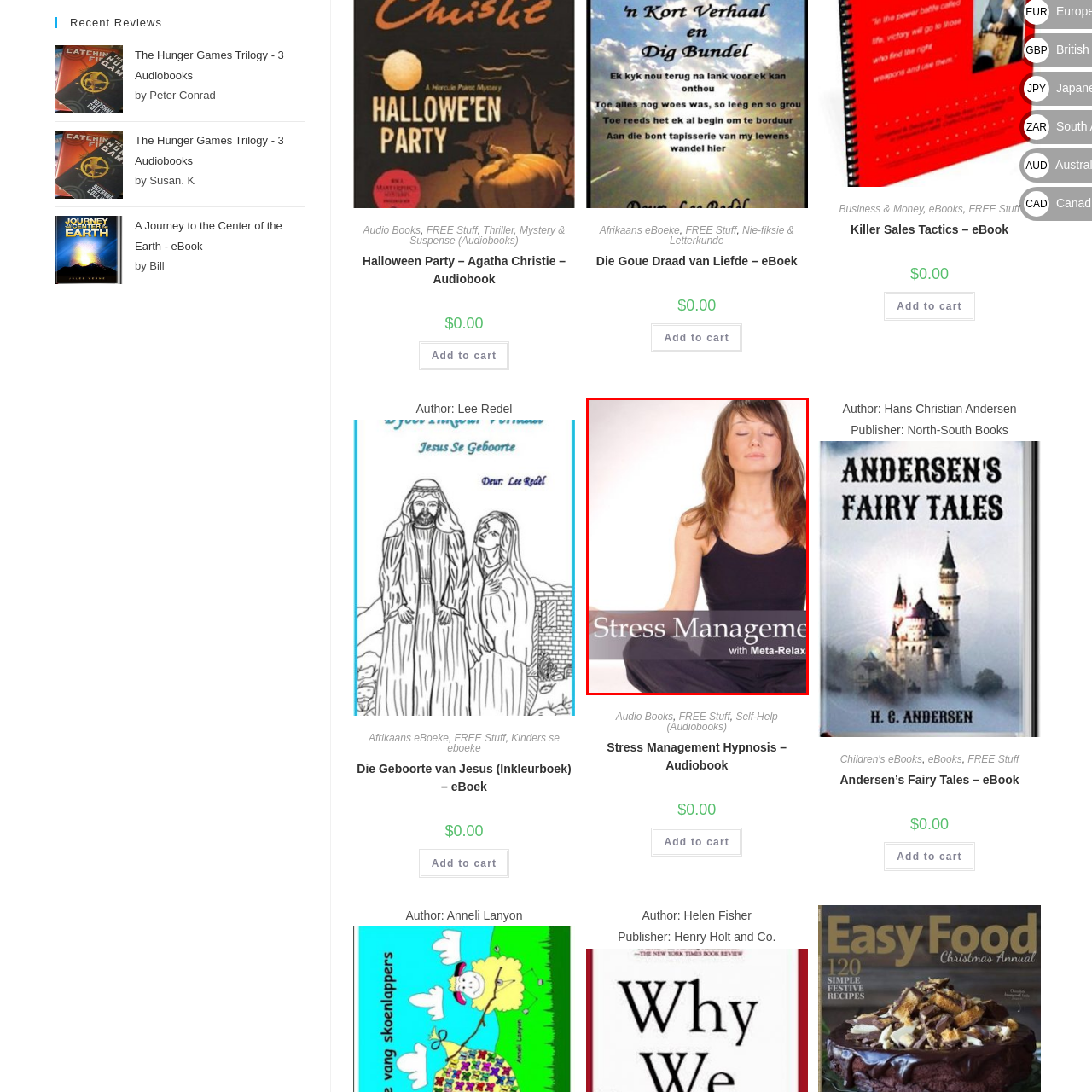Please analyze the portion of the image highlighted by the red bounding box and respond to the following question with a detailed explanation based on what you see: What is the theme of the image?

The theme of the image is stress management because the caption explicitly states that the image is associated with a program or audiobook designed to promote relaxation techniques and mental well-being, and the text overlay reads 'Stress Management'.